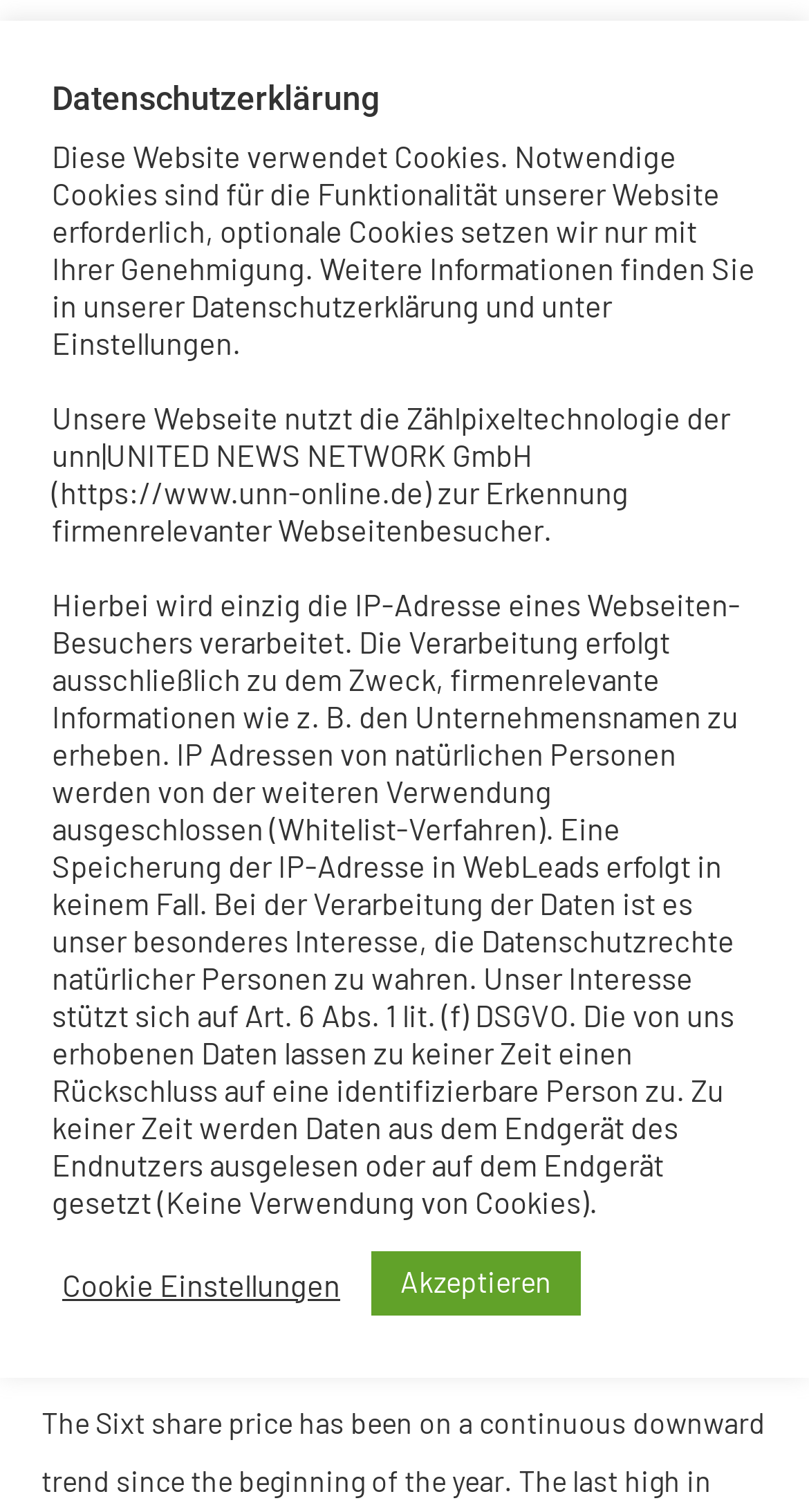Locate the bounding box coordinates of the element you need to click to accomplish the task described by this instruction: "Go to the top of the page".

[0.872, 0.843, 0.974, 0.898]